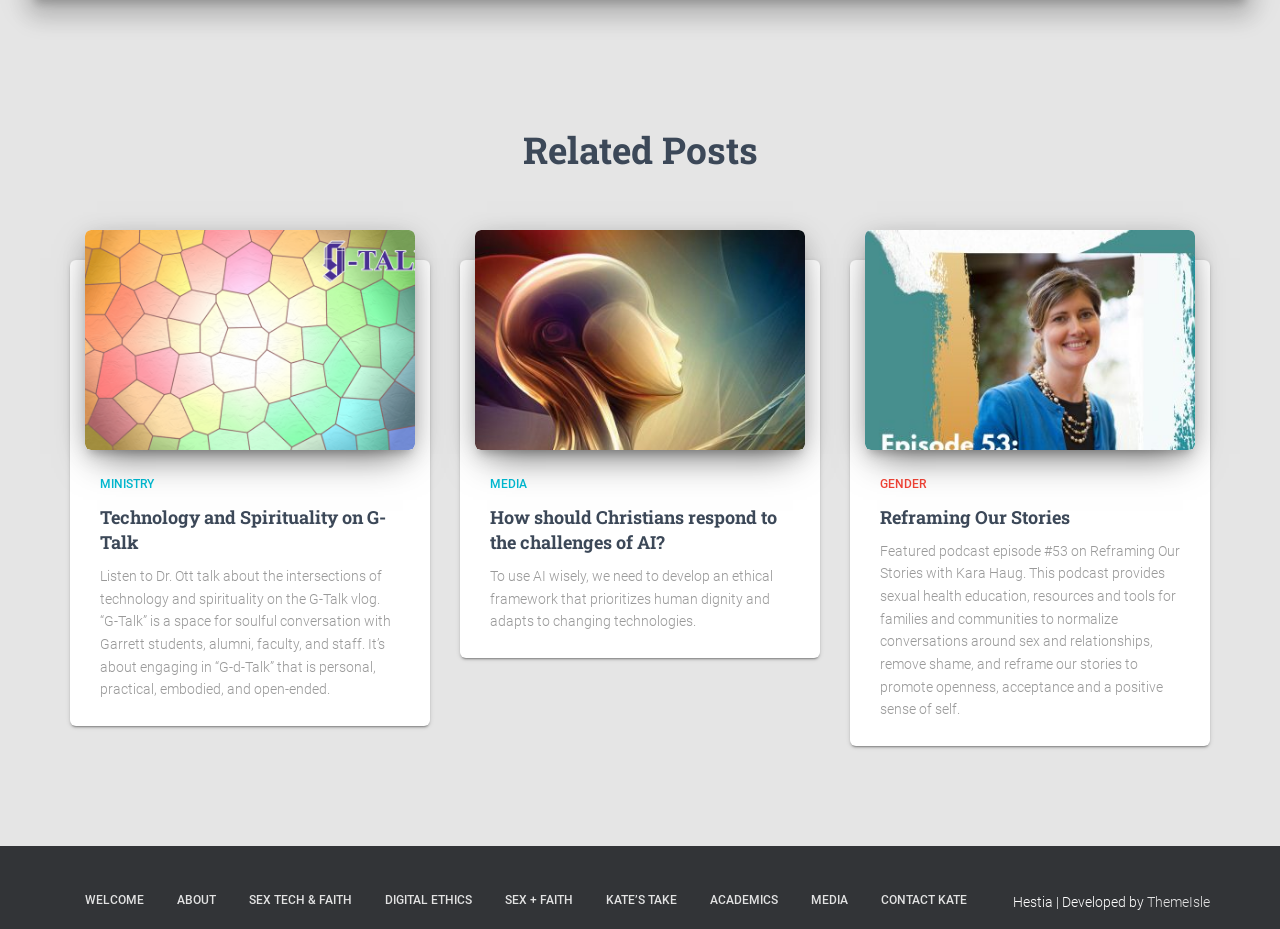Predict the bounding box of the UI element based on the description: "Sex + Faith". The coordinates should be four float numbers between 0 and 1, formatted as [left, top, right, bottom].

[0.383, 0.943, 0.459, 0.996]